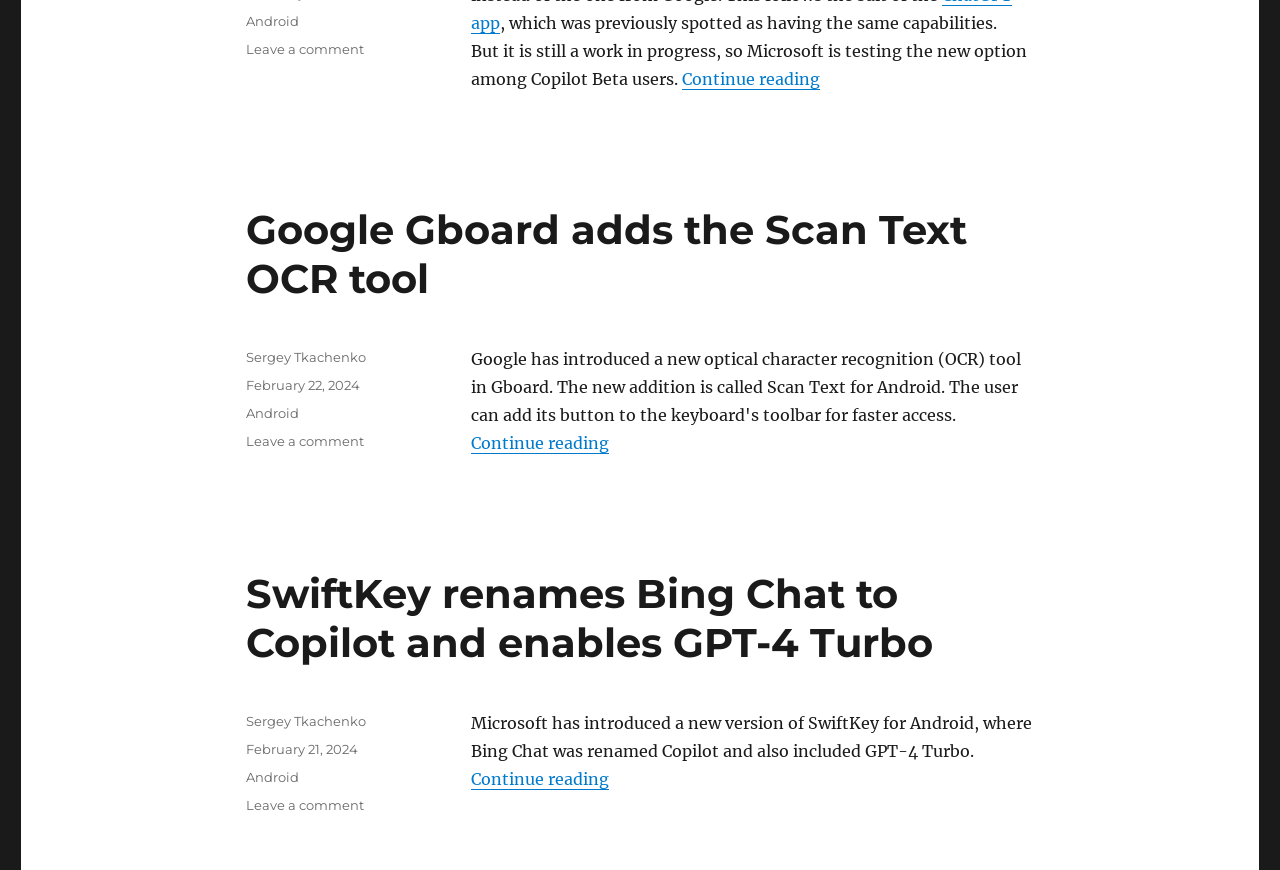Who is the author of the second article?
Please provide a single word or phrase as your answer based on the image.

Sergey Tkachenko